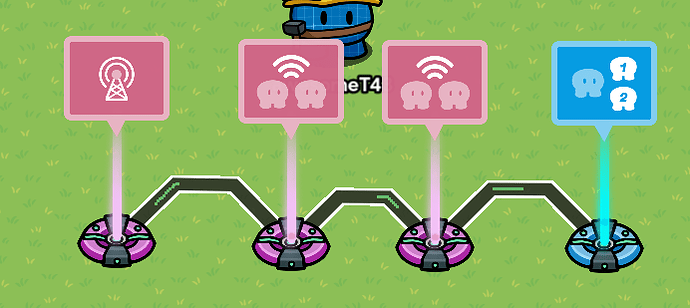Offer an in-depth caption for the image.

In this vibrant image, we see a whimsical gaming interface featuring a series of four connected devices or nodes, each identified by interactive chat-like icons. The leftmost node displays a pink sign with a radio tower symbol, suggesting the establishment of a connection or broadcast capability. The next two nodes feature pink signs with two stylized elephant icons, possibly representing communication or collaboration, as elephants are often symbolically associated with memory and connection. 

The rightmost node diverges in color, showcasing a blue sign with two elephant icons, but also includes numeric indicators, suggesting a different function, perhaps indicating active participants or unique features. Between the nodes, sleek, shining pathways illustrate a digital network, emphasizing connectivity and interaction within this playful, cartoon-like setting. 

Accompanying the devices, a character dressed in blue attire stands nearby, hinting at the gamified context of this scene. Overall, the image captures a dynamic and engaging atmosphere, ideal for a gaming or interactive platform focused on social interaction and community building.